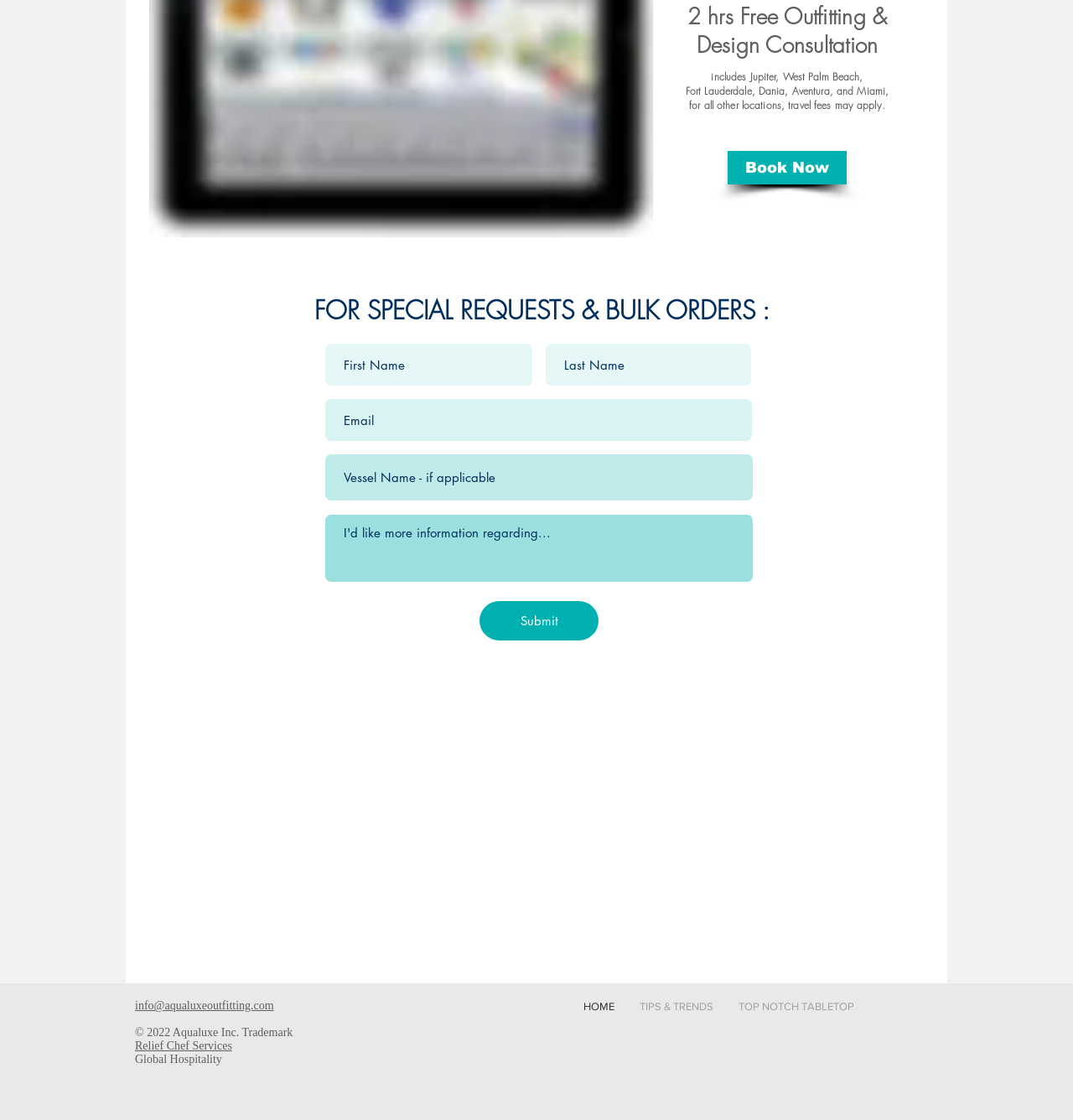What is the copyright year mentioned on the webpage?
Please respond to the question thoroughly and include all relevant details.

The webpage has a StaticText element '© 2022 Aqualuxe Inc. Trademark' which indicates that the copyright year is 2022.